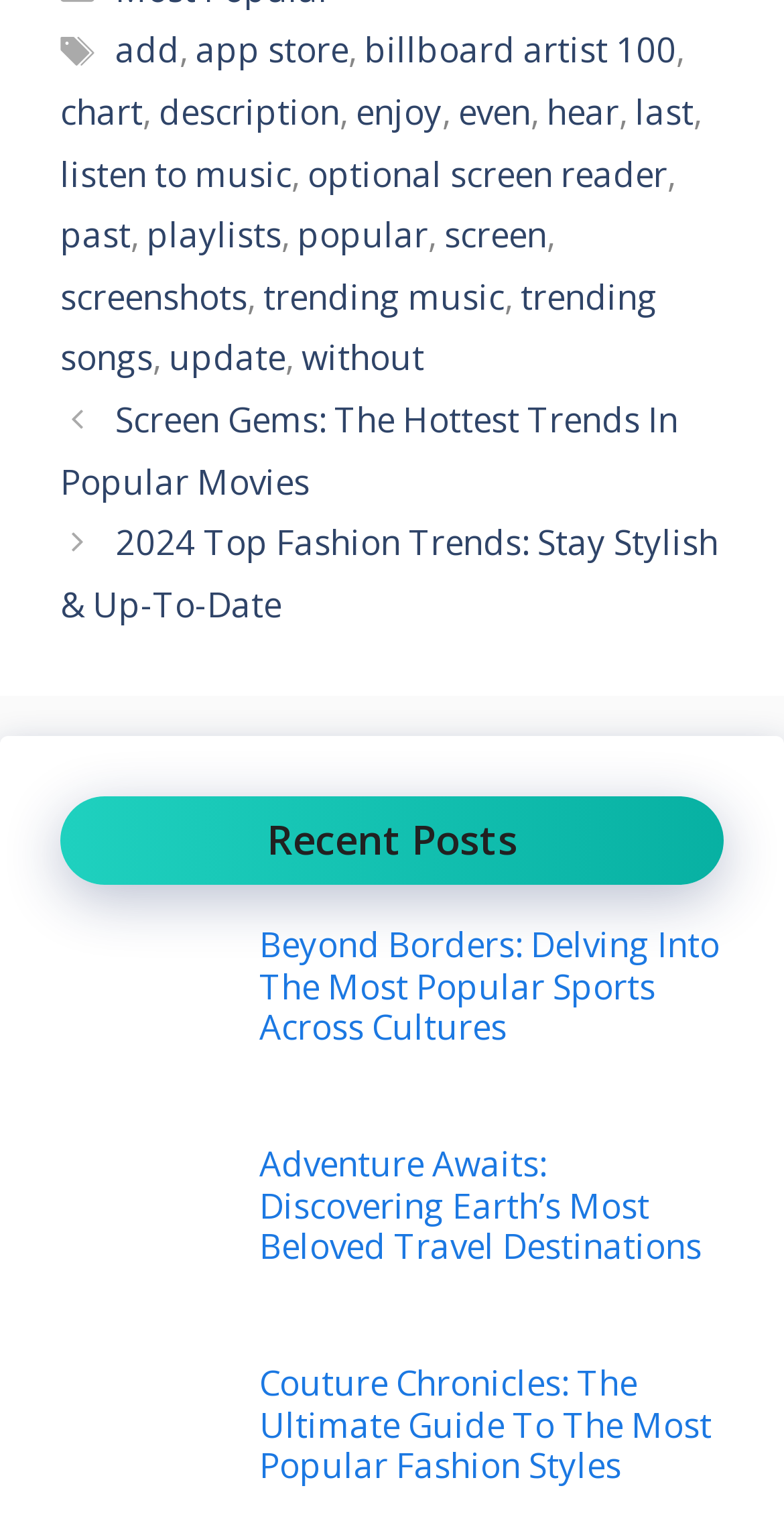What is the topic of the third post?
Please analyze the image and answer the question with as much detail as possible.

The third post is about 'Travel' because the title 'Adventure Awaits: Discovering Earth’s Most Beloved Travel Destinations' suggests that it is related to travel.